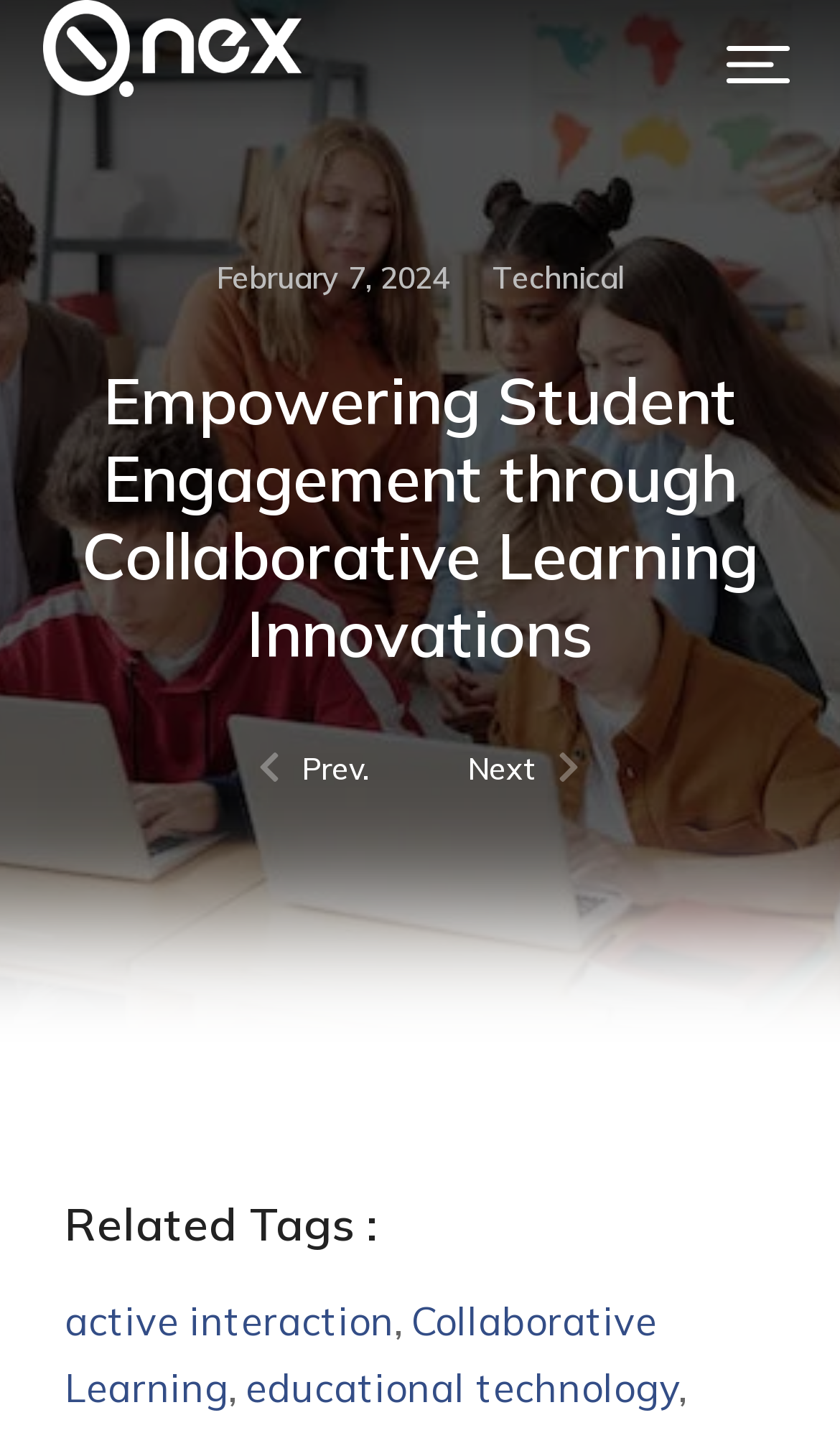Identify the bounding box for the described UI element. Provide the coordinates in (top-left x, top-left y, bottom-right x, bottom-right y) format with values ranging from 0 to 1: active interaction

[0.077, 0.902, 0.469, 0.937]